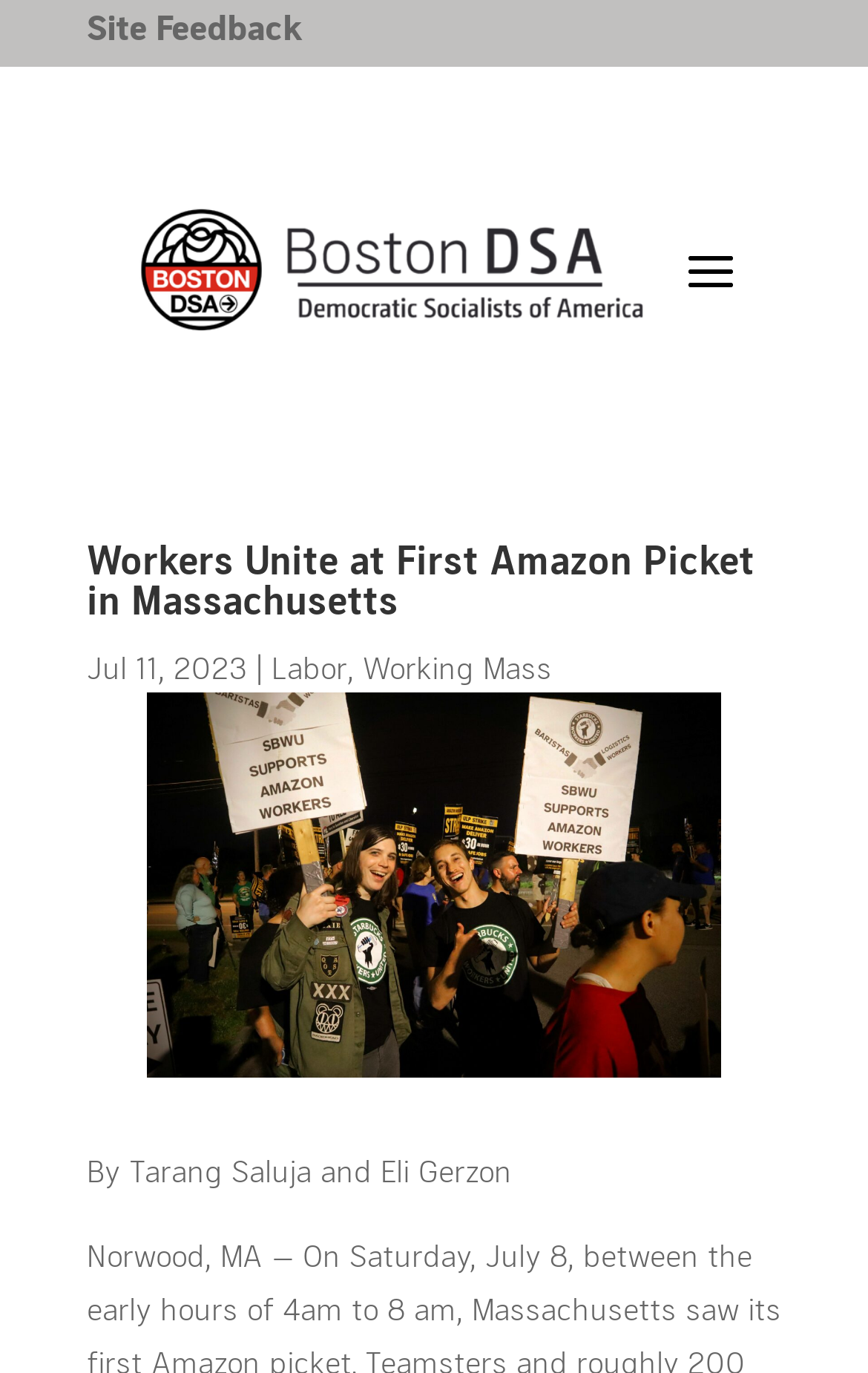Respond to the question below with a concise word or phrase:
What is the topic of the article mentioned on the webpage?

Labor